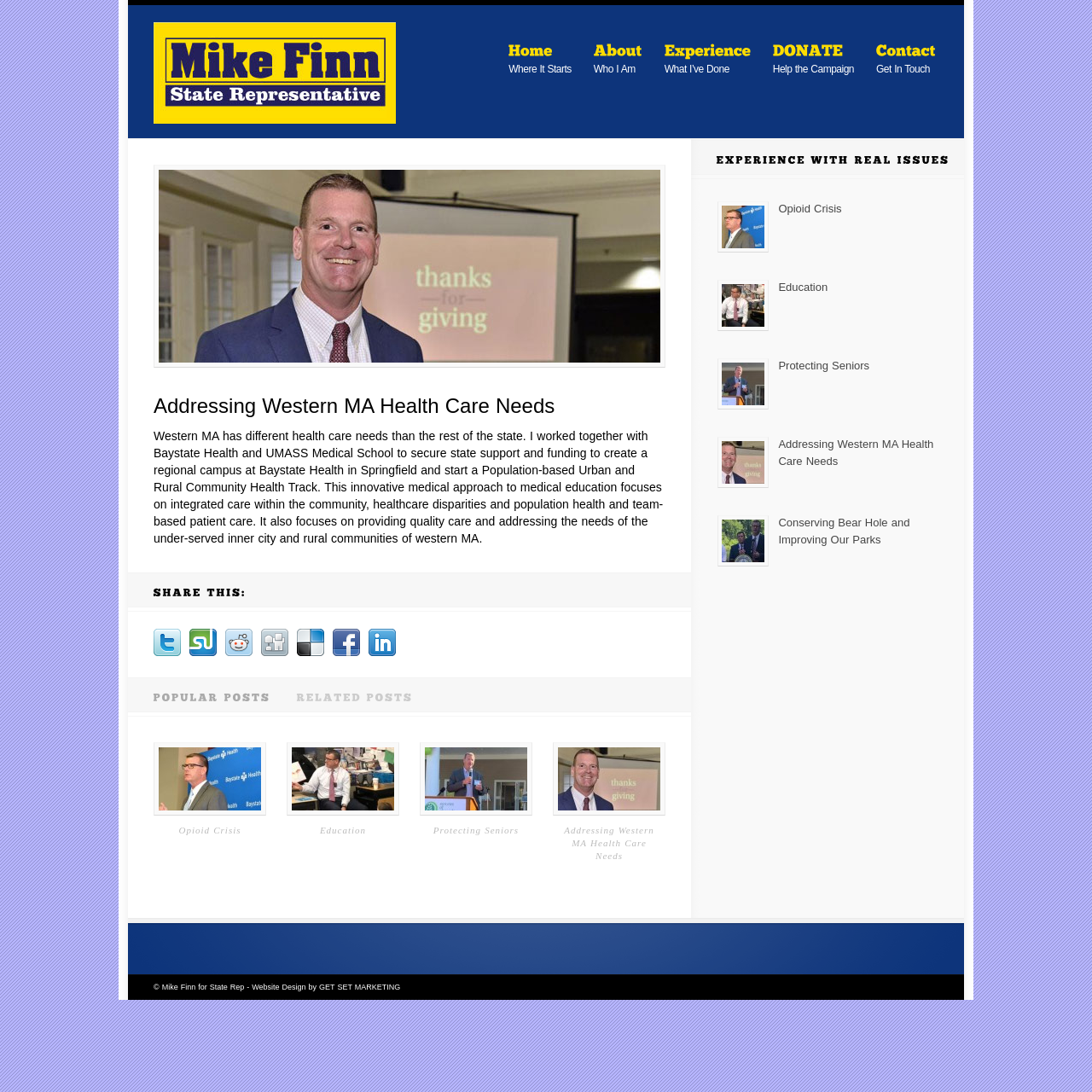Specify the bounding box coordinates of the area to click in order to follow the given instruction: "Click on the 'Home Where It Starts' link."

[0.462, 0.036, 0.527, 0.073]